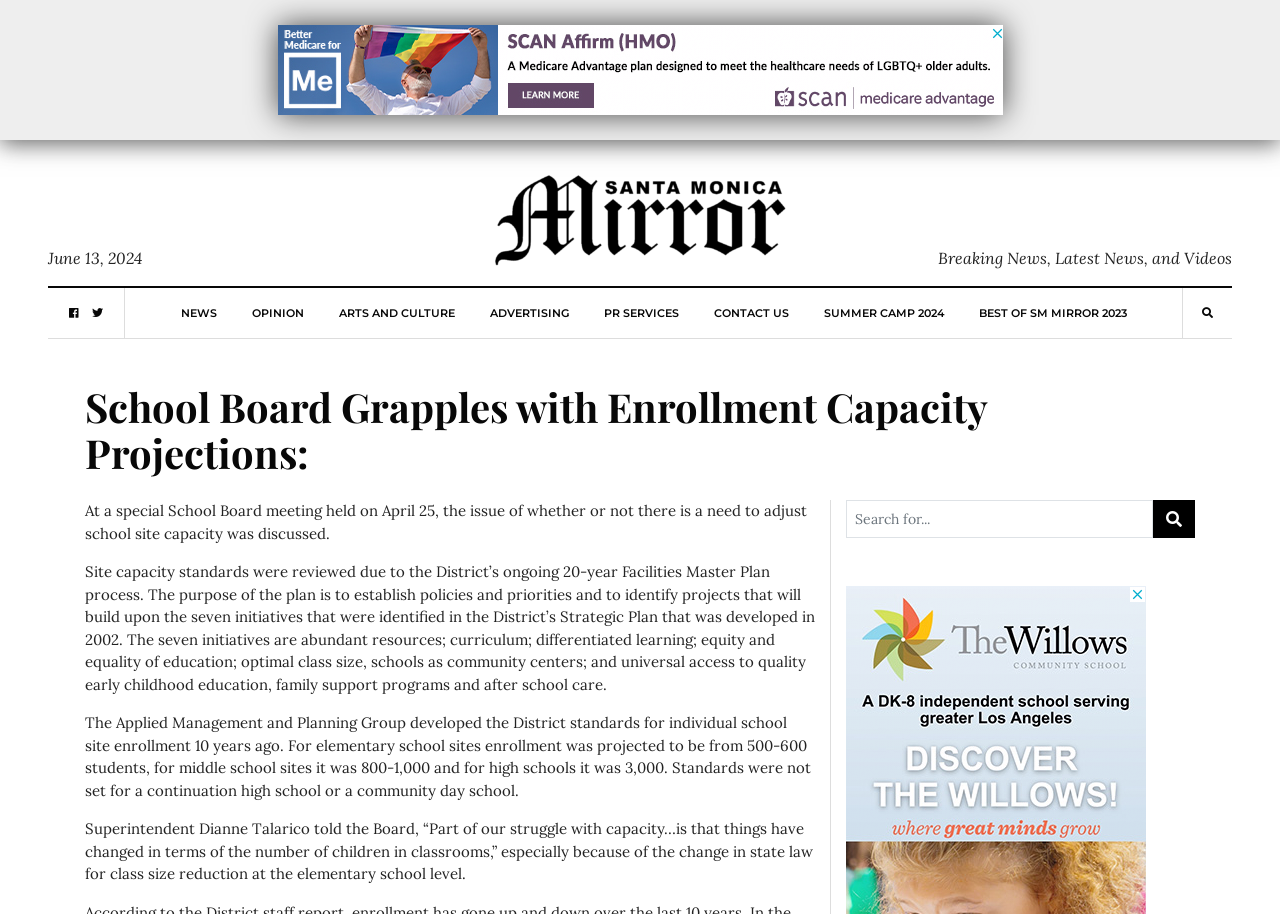Please find the bounding box coordinates in the format (top-left x, top-left y, bottom-right x, bottom-right y) for the given element description. Ensure the coordinates are floating point numbers between 0 and 1. Description: Advertising

[0.382, 0.315, 0.444, 0.37]